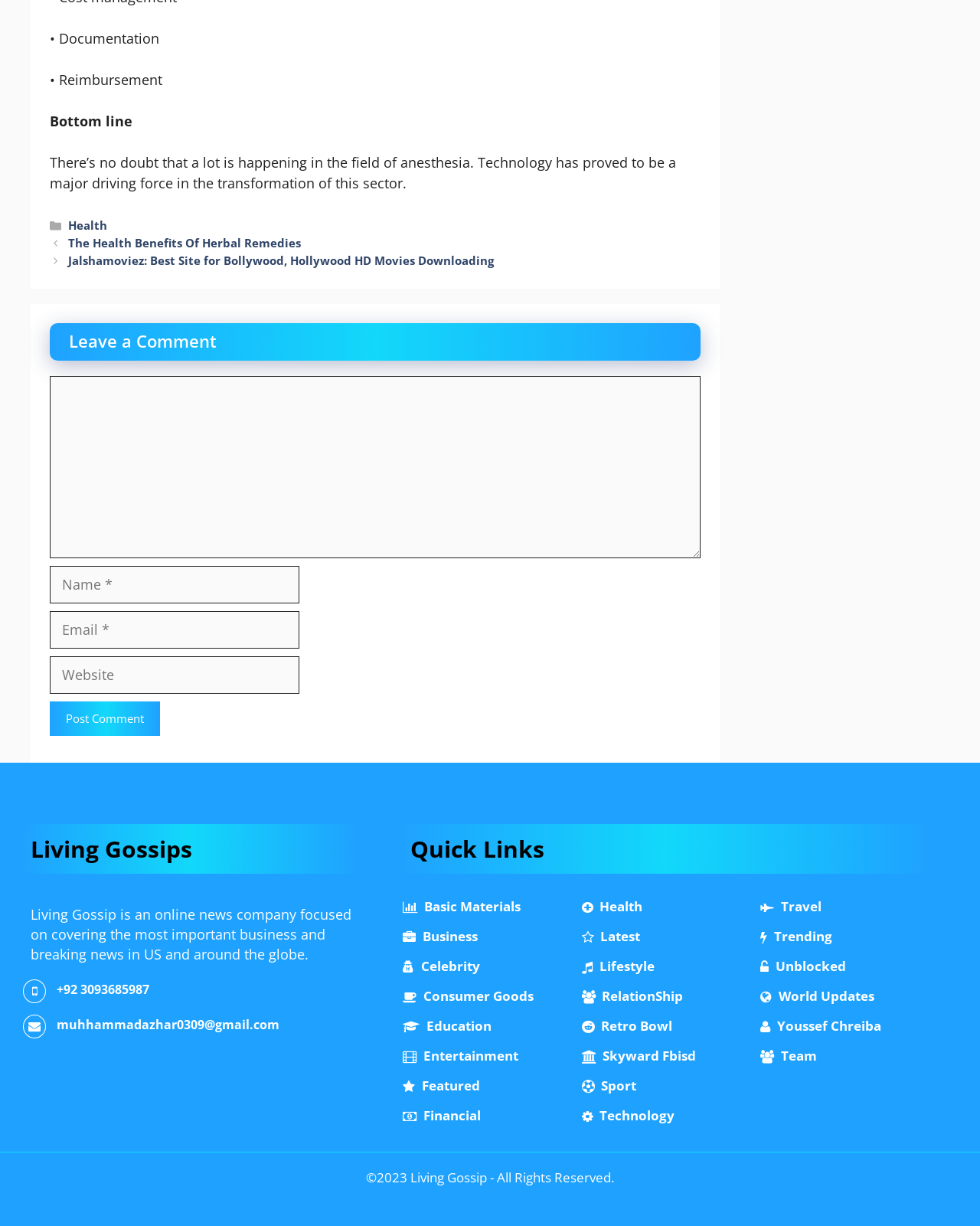Please find the bounding box coordinates (top-left x, top-left y, bottom-right x, bottom-right y) in the screenshot for the UI element described as follows: parent_node: Comment name="url" placeholder="Website"

[0.051, 0.536, 0.305, 0.566]